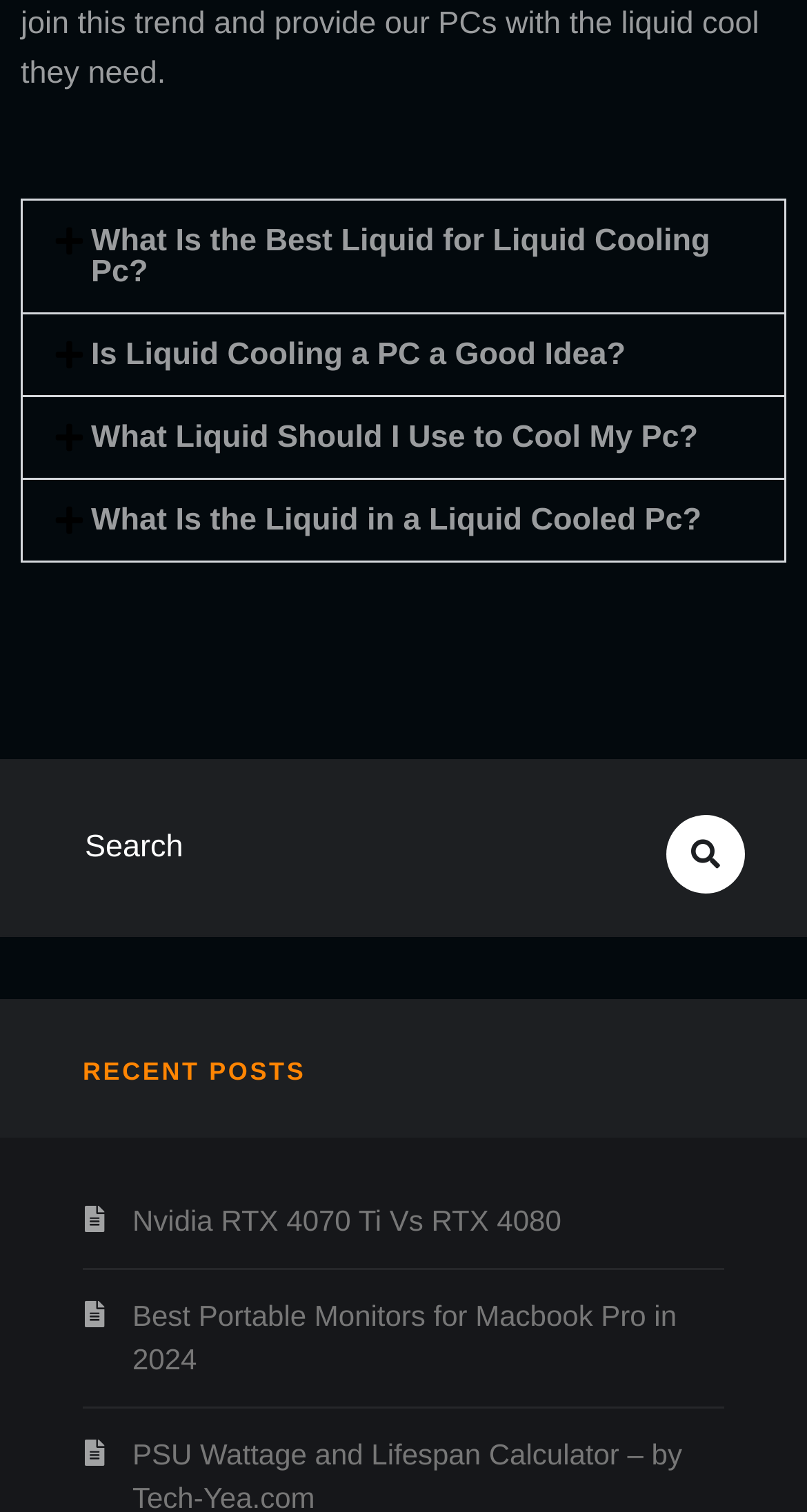Locate the bounding box coordinates of the area you need to click to fulfill this instruction: 'View Sitemap'. The coordinates must be in the form of four float numbers ranging from 0 to 1: [left, top, right, bottom].

None